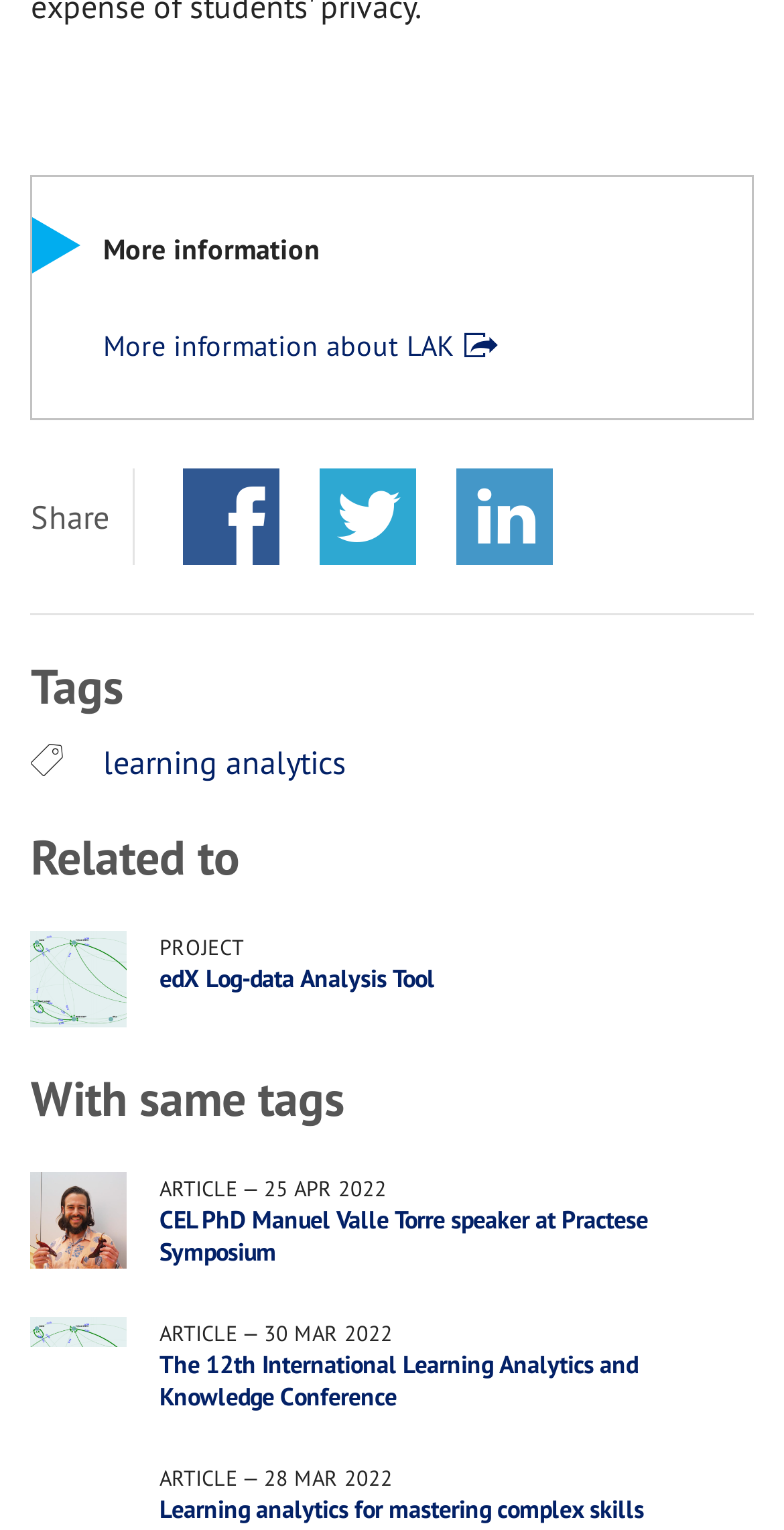Please find the bounding box coordinates of the element that needs to be clicked to perform the following instruction: "View article about 'CEL PhD Manuel Valle Torre speaker at Practese Symposium'". The bounding box coordinates should be four float numbers between 0 and 1, represented as [left, top, right, bottom].

[0.039, 0.766, 0.961, 0.829]